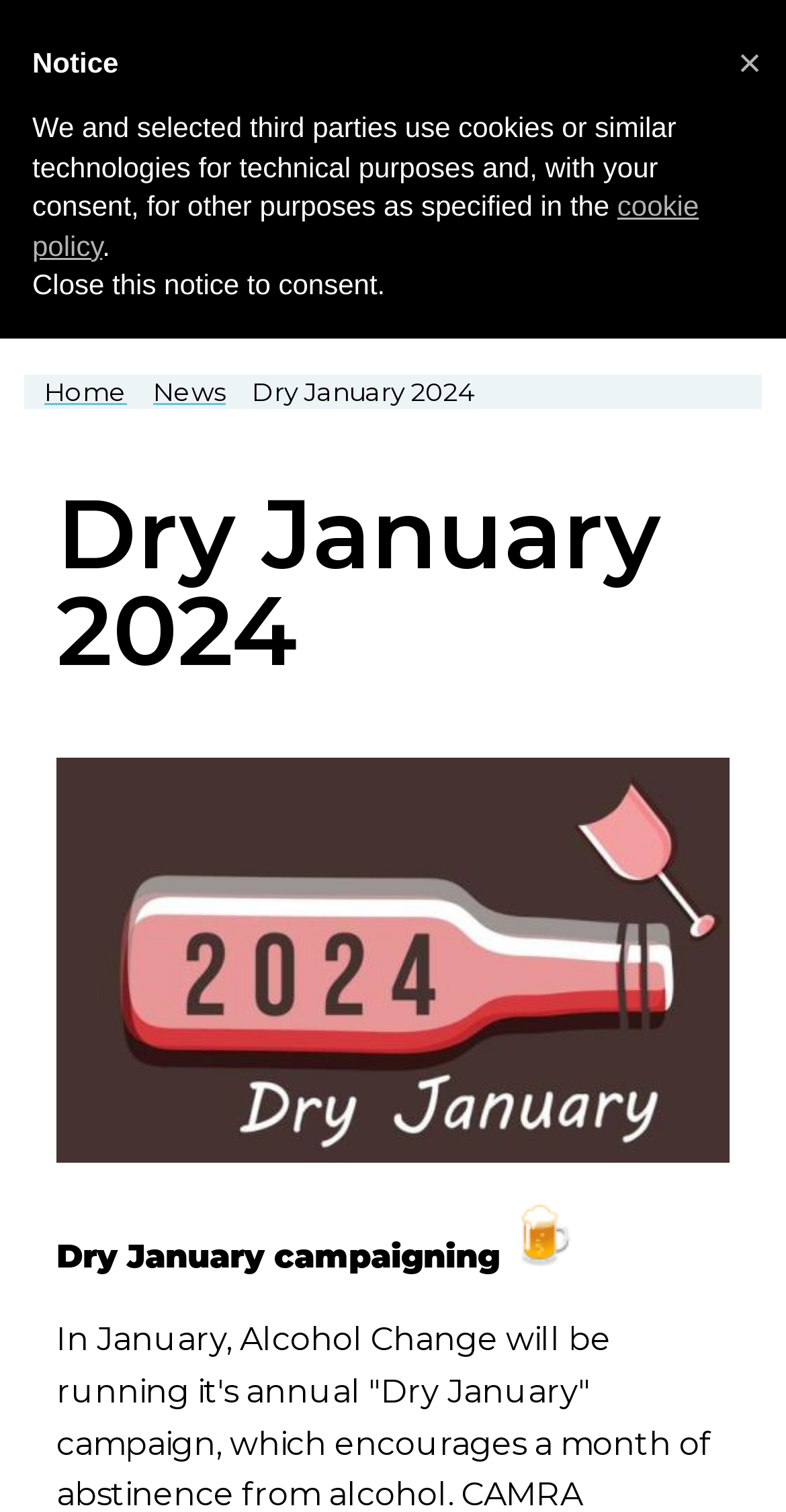What is the navigation section called?
Look at the image and answer the question using a single word or phrase.

Breadcrumb